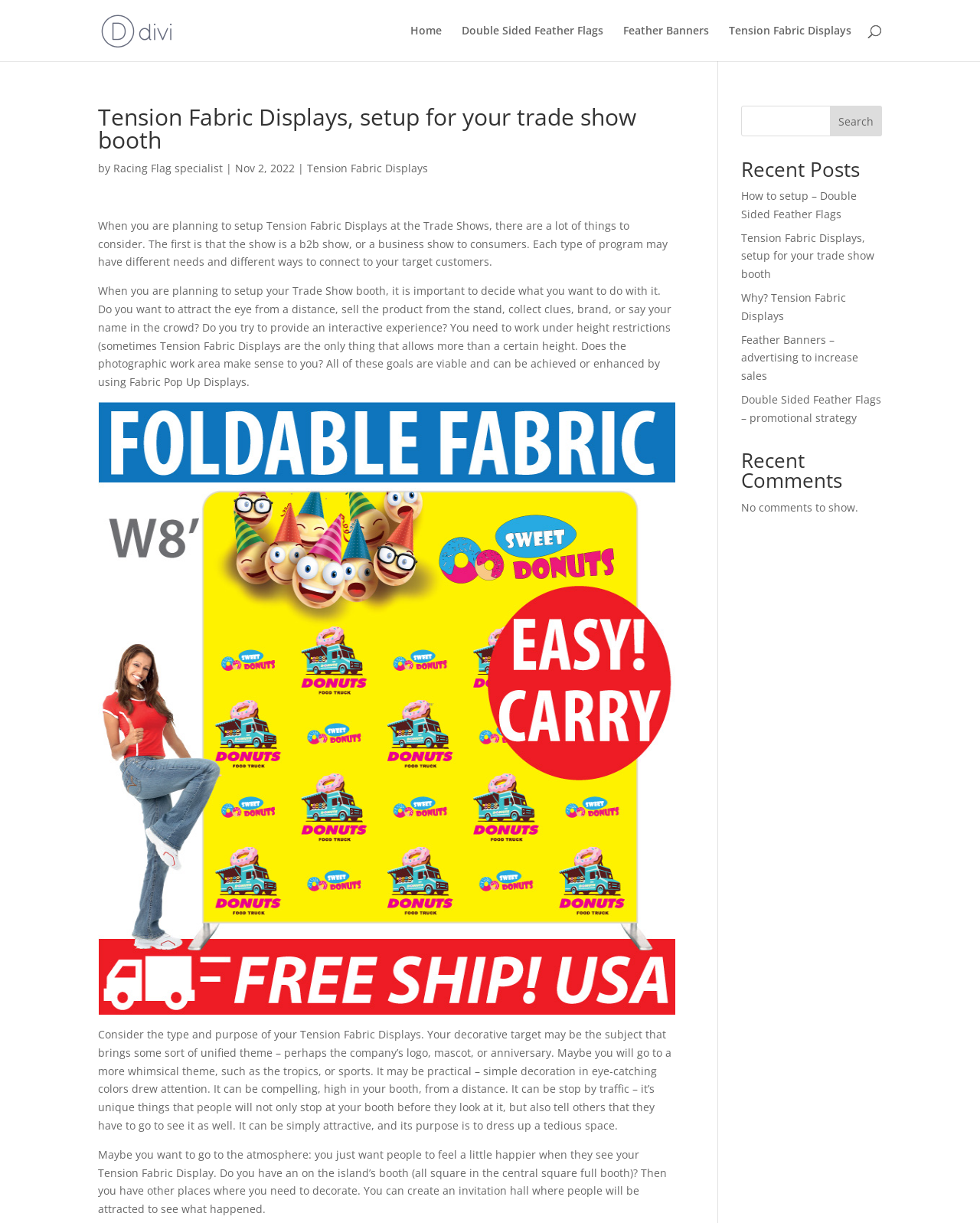Respond with a single word or phrase to the following question: What is the main topic of the webpage?

Tension Fabric Displays